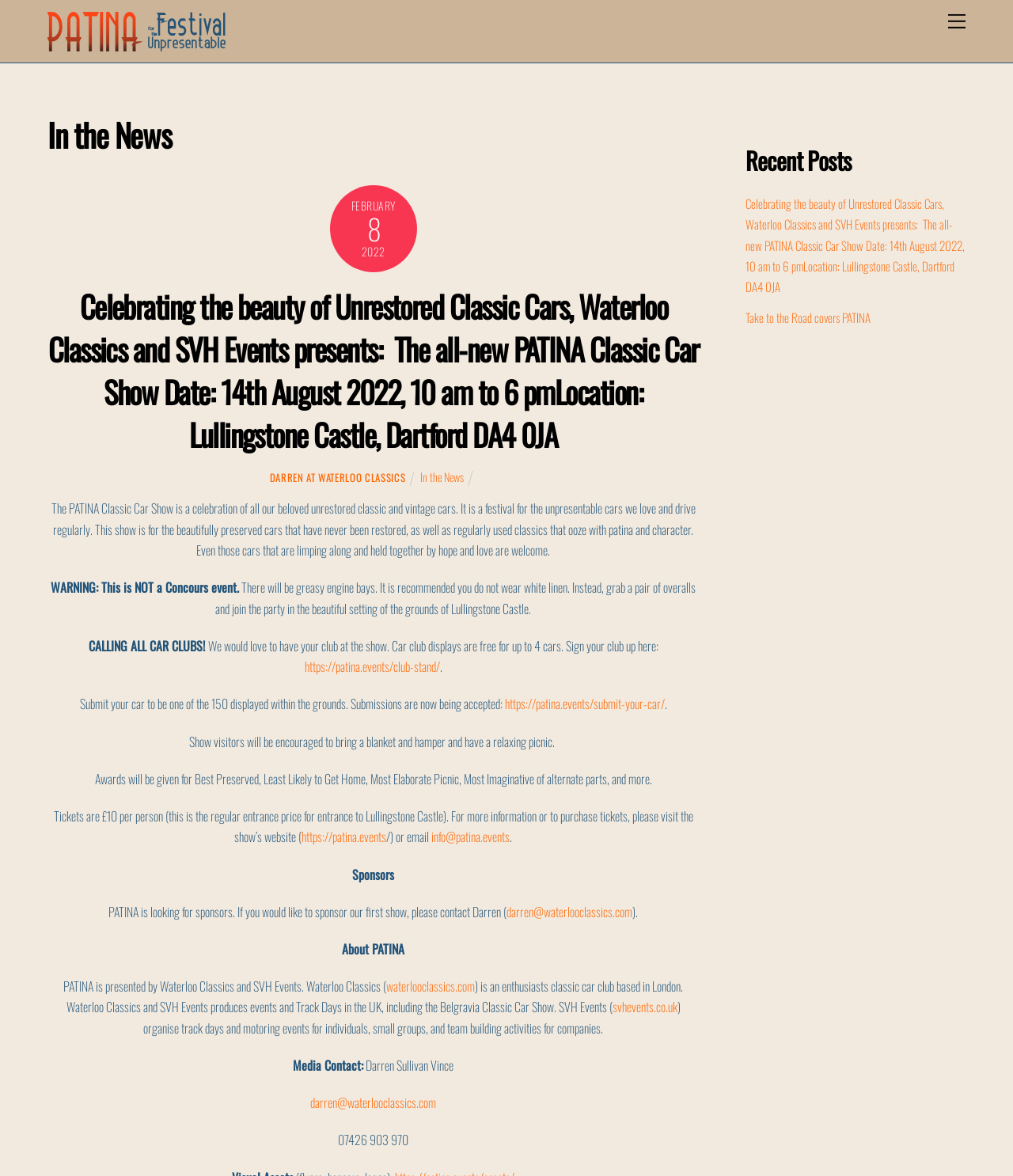Can you show the bounding box coordinates of the region to click on to complete the task described in the instruction: "Click on the 'Menu' link"?

[0.929, 0.005, 0.96, 0.032]